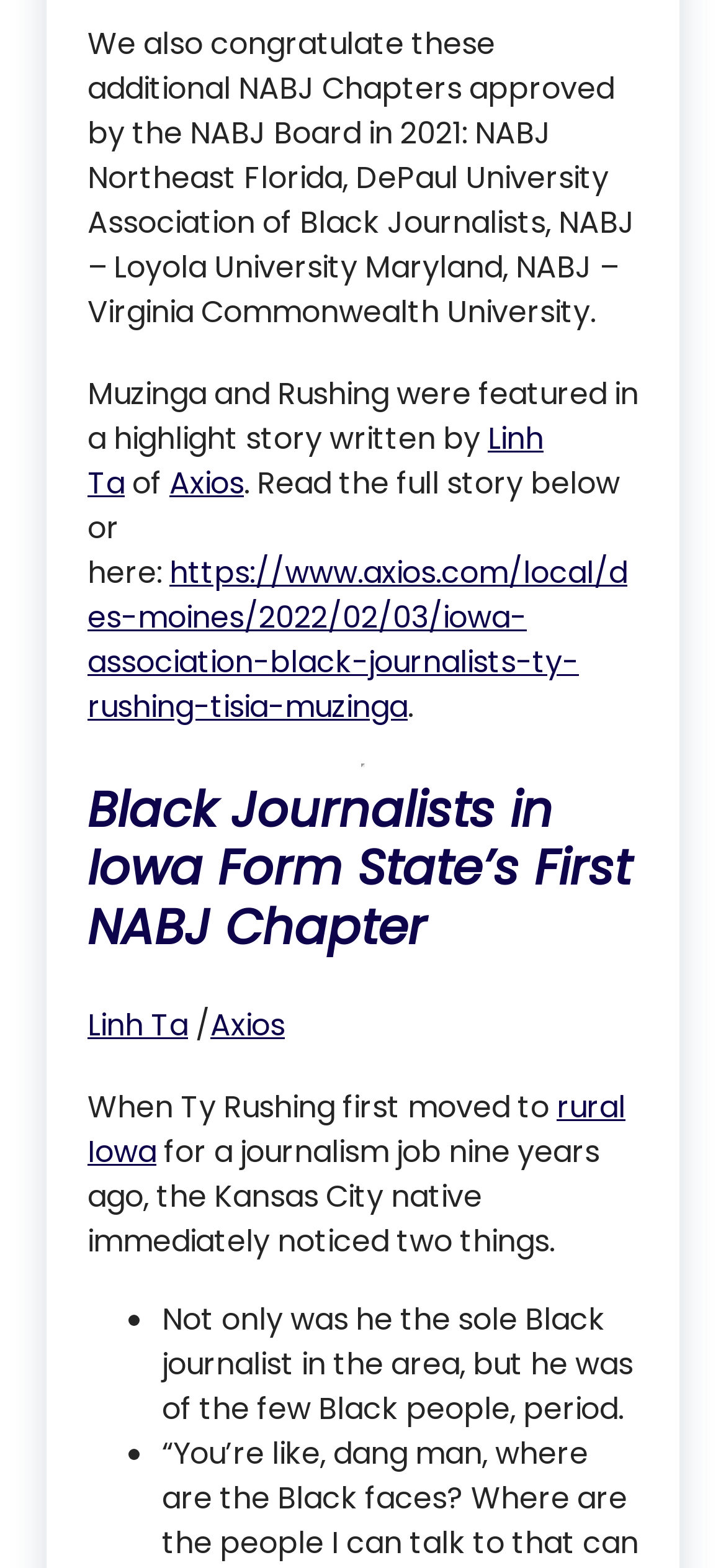For the following element description, predict the bounding box coordinates in the format (top-left x, top-left y, bottom-right x, bottom-right y). All values should be floating point numbers between 0 and 1. Description: Axios

[0.29, 0.64, 0.392, 0.667]